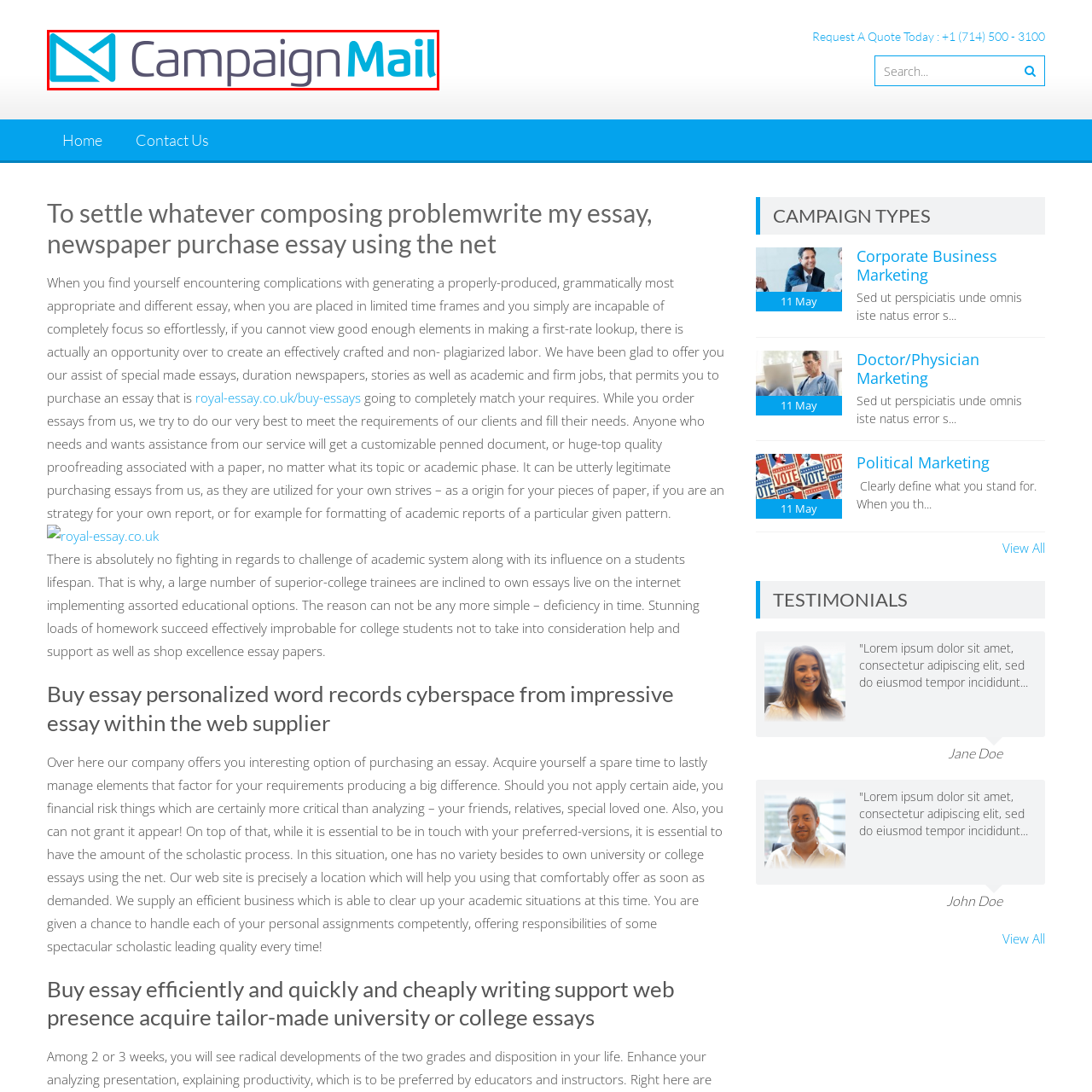What is the purpose of the logo?
Carefully scrutinize the image inside the red bounding box and generate a comprehensive answer, drawing from the visual content.

The logo serves as a visual anchor for users seeking comprehensive mailing services, emphasizing the platform's commitment to facilitating effective communication strategies, as stated in the caption.